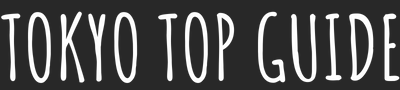What is the purpose of the logo?
Please respond to the question thoroughly and include all relevant details.

The caption explains that the logo aims to attract visitors by suggesting a comprehensive and friendly resource for navigating the multitude of attractions and activities that Tokyo has to offer, which implies that the primary purpose of the logo is to draw in visitors.